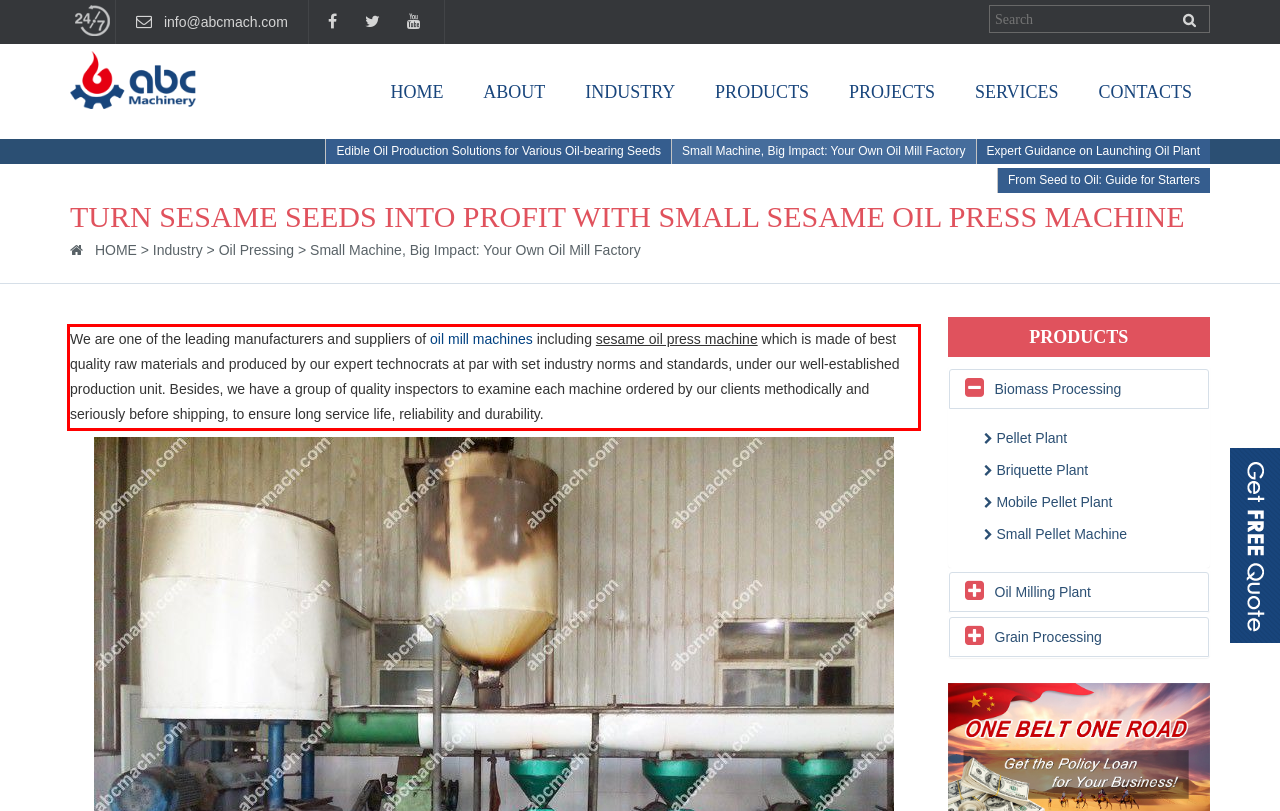Please perform OCR on the text within the red rectangle in the webpage screenshot and return the text content.

We are one of the leading manufacturers and suppliers of oil mill machines including sesame oil press machine which is made of best quality raw materials and produced by our expert technocrats at par with set industry norms and standards, under our well-established production unit. Besides, we have a group of quality inspectors to examine each machine ordered by our clients methodically and seriously before shipping, to ensure long service life, reliability and durability.